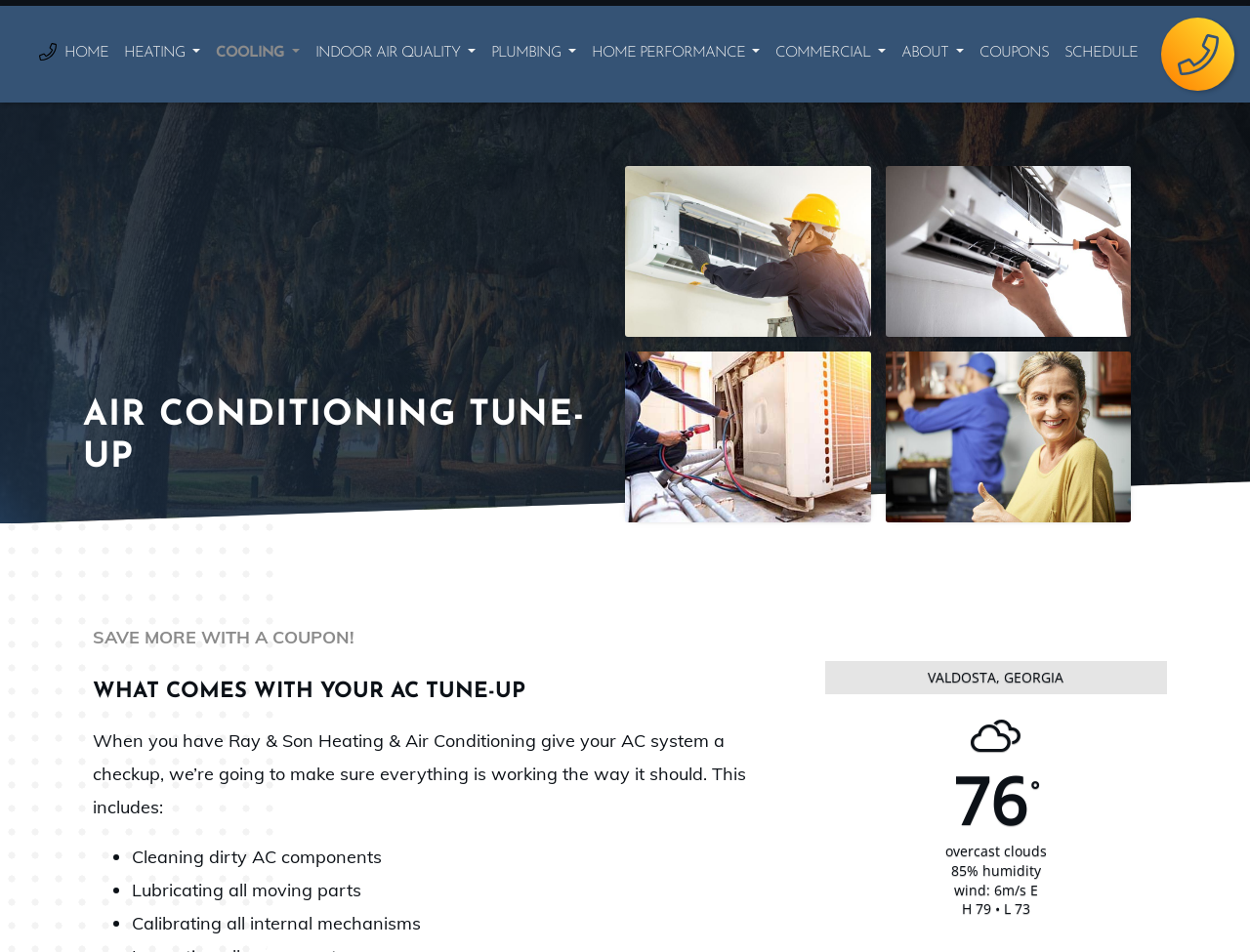Provide a comprehensive caption for the webpage.

The webpage is about Ray & Son Heating & Air Conditioning, a company that specializes in AC repair and HVAC installation for the Quitman, GA, and Valdosta, GA communities. 

At the top of the page, there is a navigation menu with 9 links: HOME, HEATING, COOLING, INDOOR AIR QUALITY, PLUMBING, HOME PERFORMANCE, COMMERCIAL, ABOUT, and COUPONS. 

Below the navigation menu, there is a section that appears to be a promotional area. It contains a heading "AIR CONDITIONING TUNE-UP" and a link "SAVE MORE WITH A COUPON!". 

Underneath, there is a section with a heading "WHAT COMES WITH YOUR AC TUNE-UP". This section explains the services provided by the company during an AC tune-up, including cleaning dirty AC components, lubricating all moving parts, and calibrating all internal mechanisms. 

On the right side of the page, there is a section displaying the current weather conditions for Valdosta, Georgia, including the temperature, humidity, wind speed, and high and low temperatures.